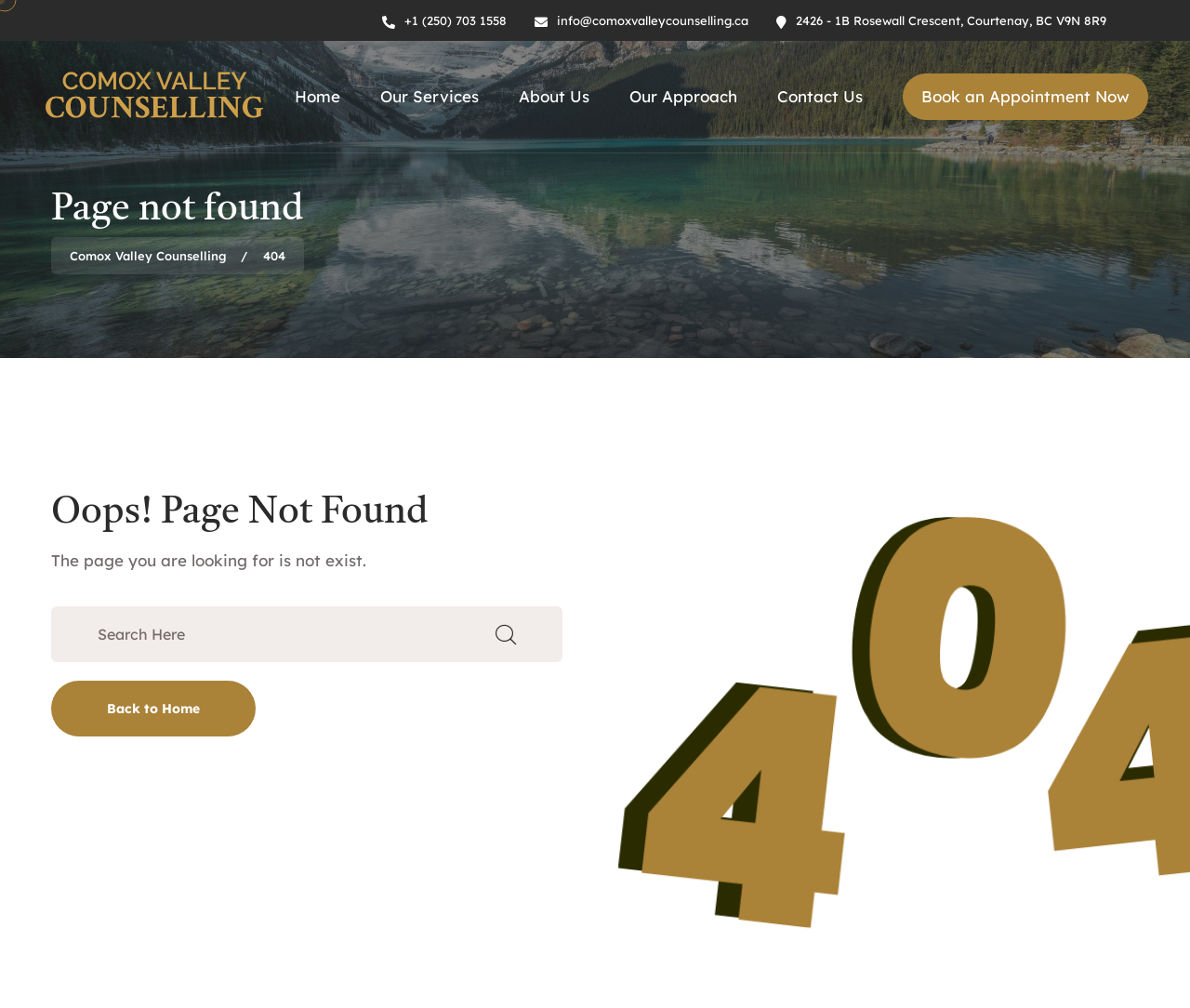What is the error code? Examine the screenshot and reply using just one word or a brief phrase.

404